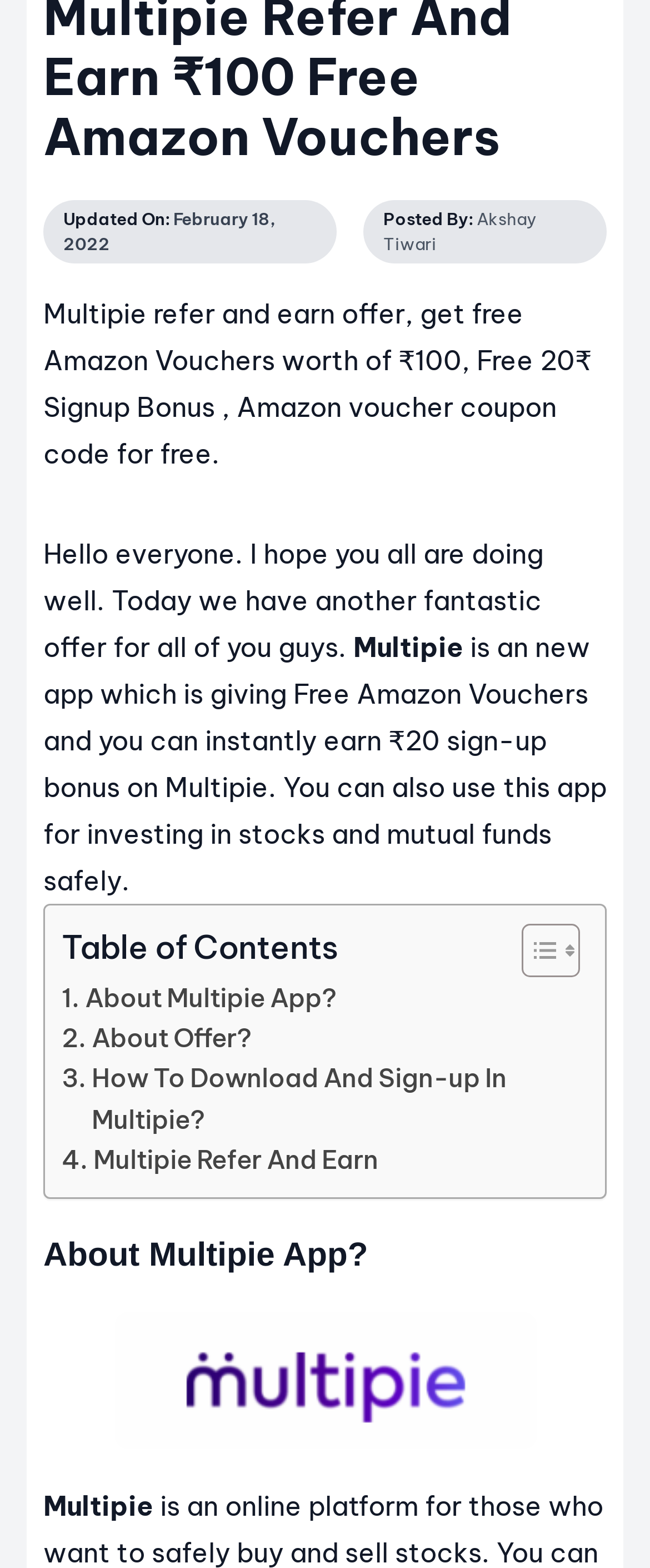Identify the bounding box of the HTML element described here: "Multipie Refer And Earn". Provide the coordinates as four float numbers between 0 and 1: [left, top, right, bottom].

[0.095, 0.727, 0.582, 0.753]